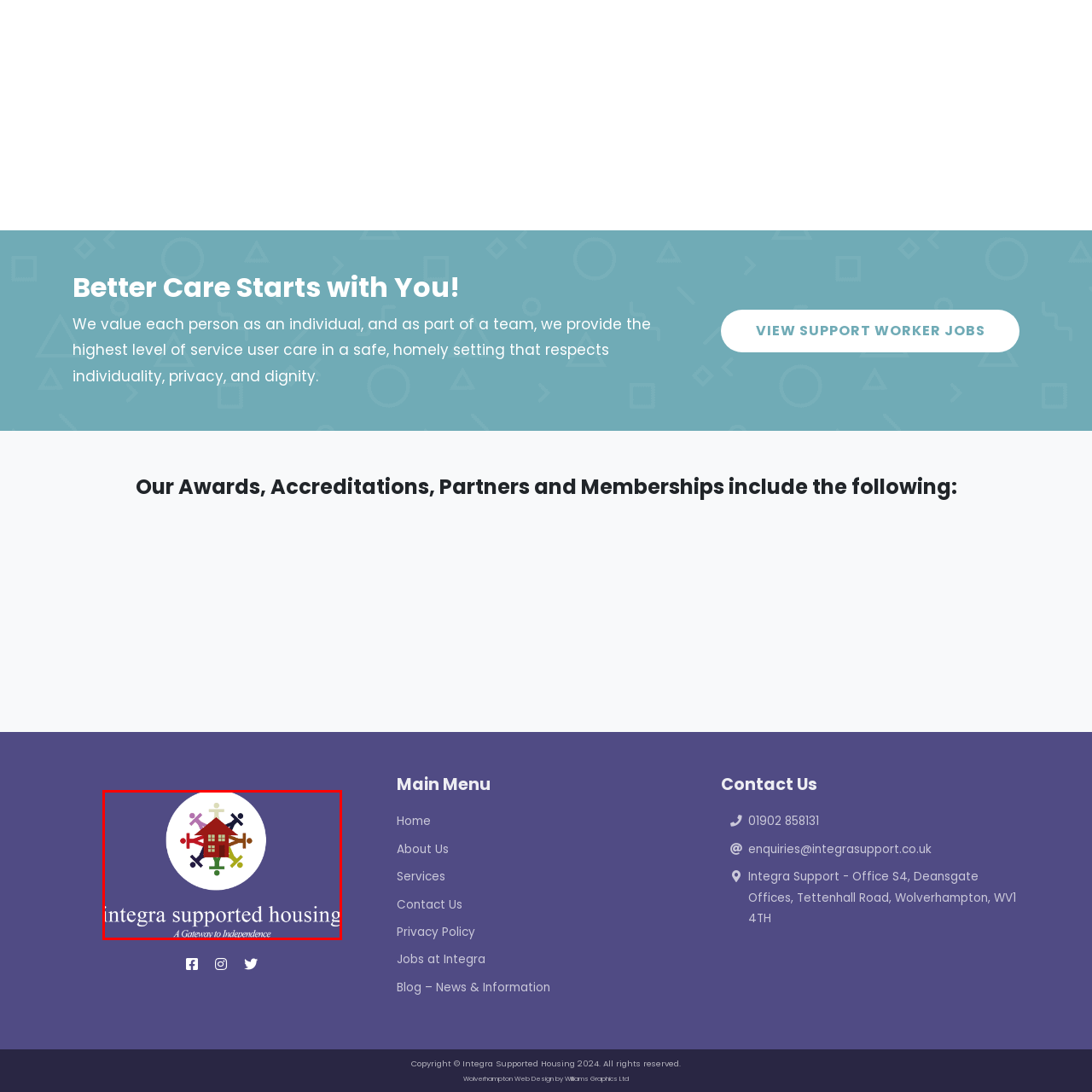What is the background color of the logo?
Look at the image section surrounded by the red bounding box and provide a concise answer in one word or phrase.

A calming shade of purple